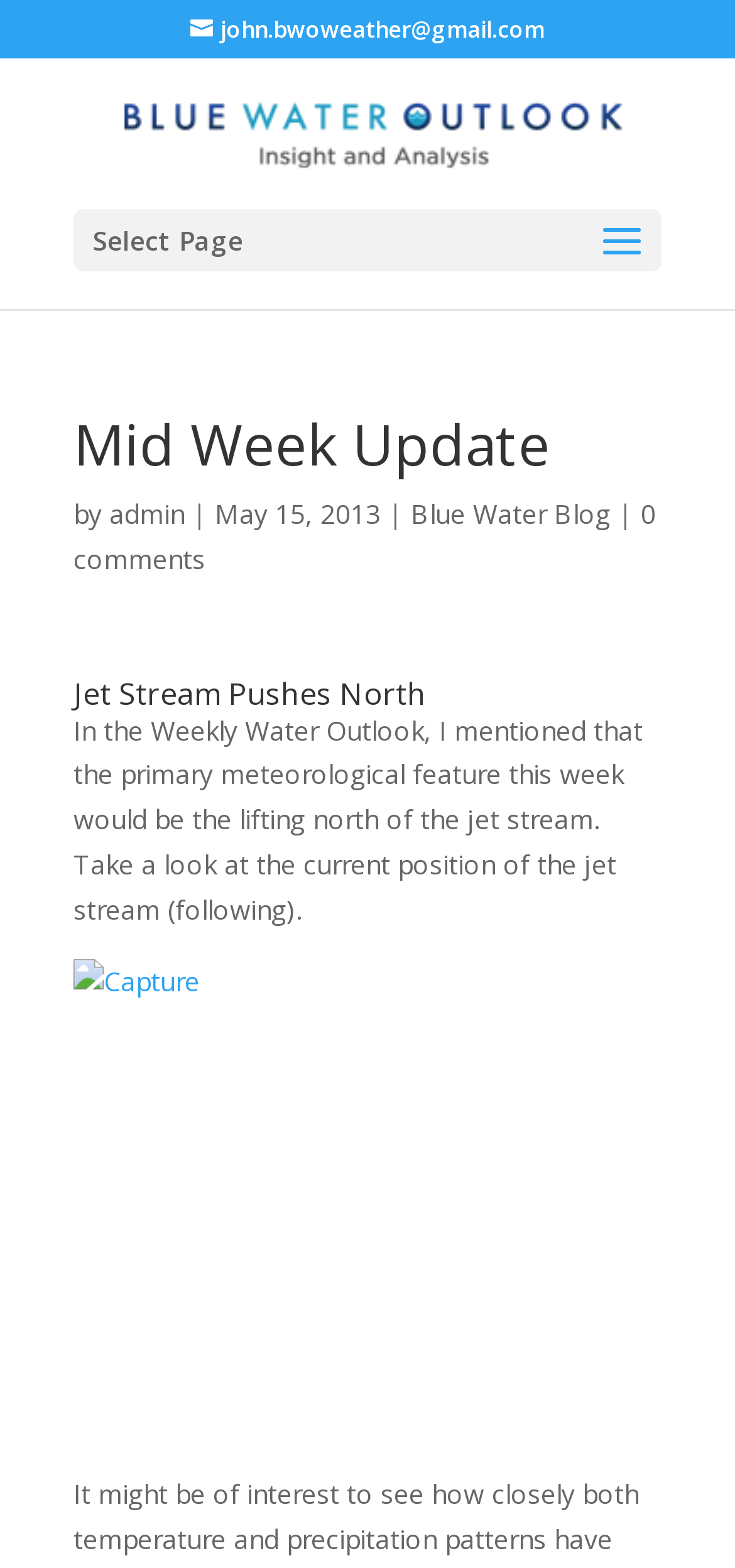Please answer the following question using a single word or phrase: 
What is the primary meteorological feature mentioned in the post?

jet stream